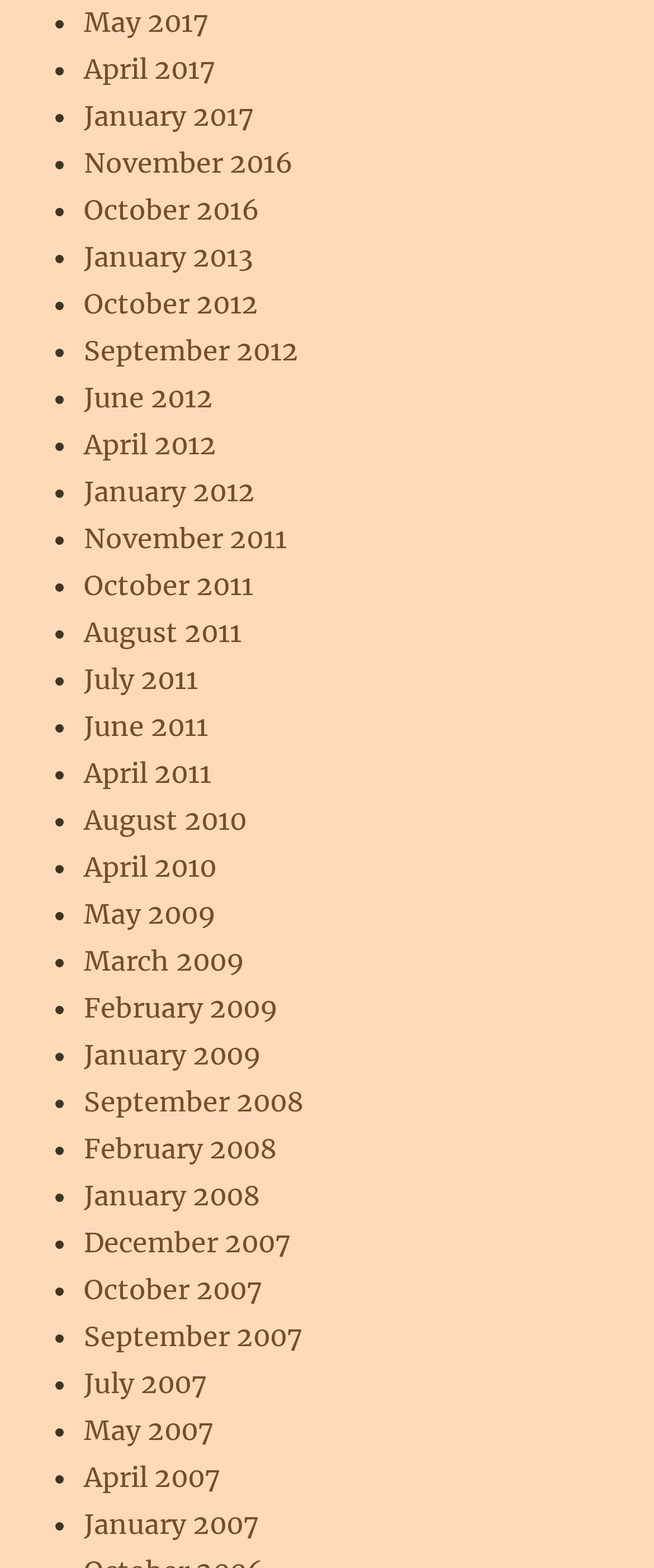Identify the bounding box coordinates necessary to click and complete the given instruction: "click November 2016".

[0.128, 0.093, 0.449, 0.114]